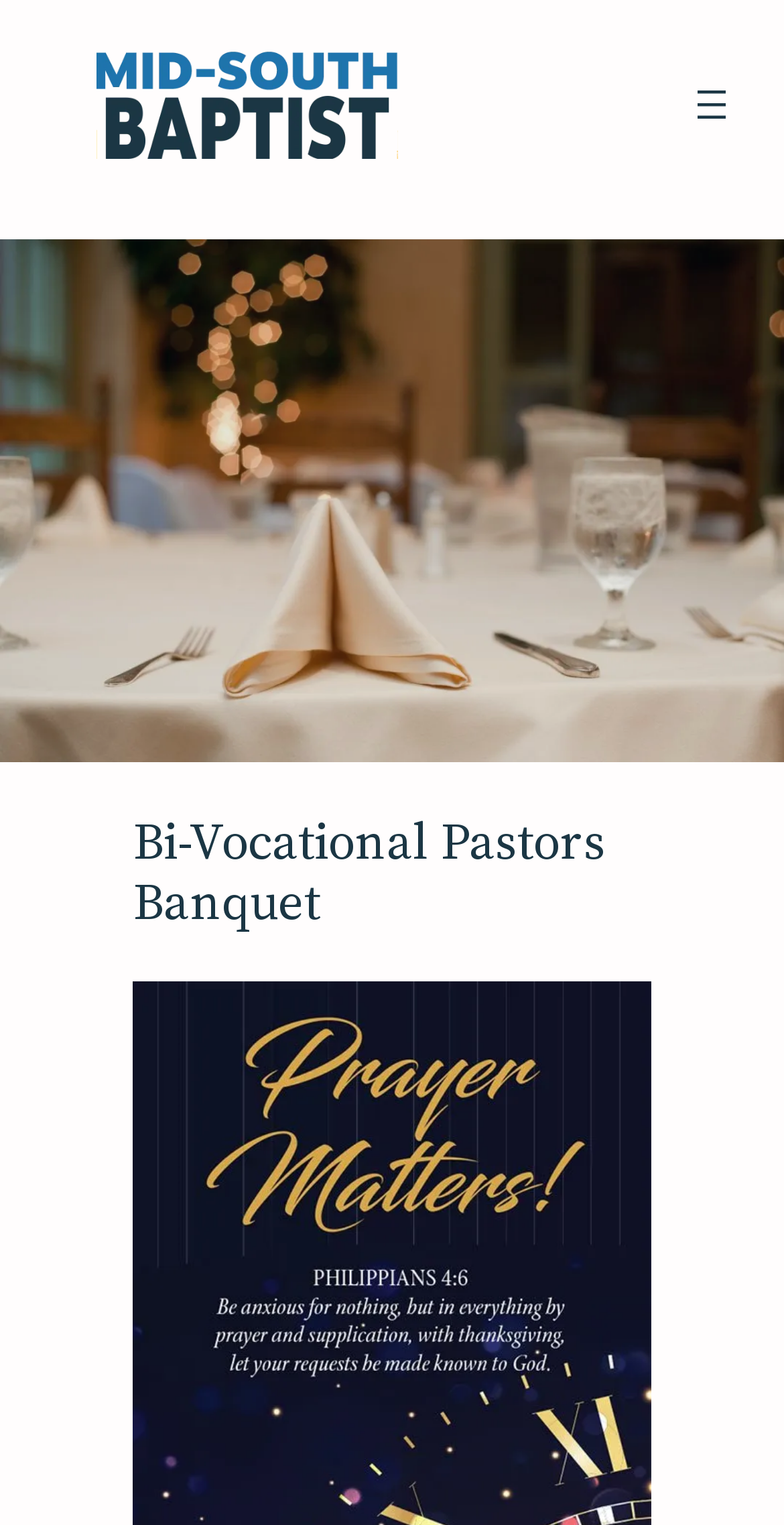What is the purpose of the button?
Please answer the question with as much detail as possible using the screenshot.

I found a button with the text 'Open menu' and an image. The button has a popup dialog, indicating that it is used to open a menu. The menu is likely the 'Main Menu' navigation element, which is located near the button.